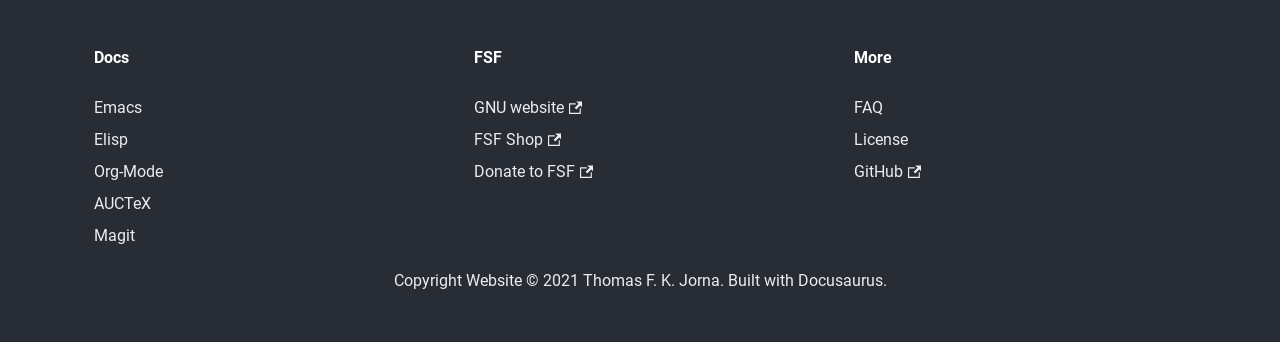Determine the bounding box coordinates of the clickable region to execute the instruction: "Read the FAQ". The coordinates should be four float numbers between 0 and 1, denoted as [left, top, right, bottom].

[0.667, 0.287, 0.69, 0.342]